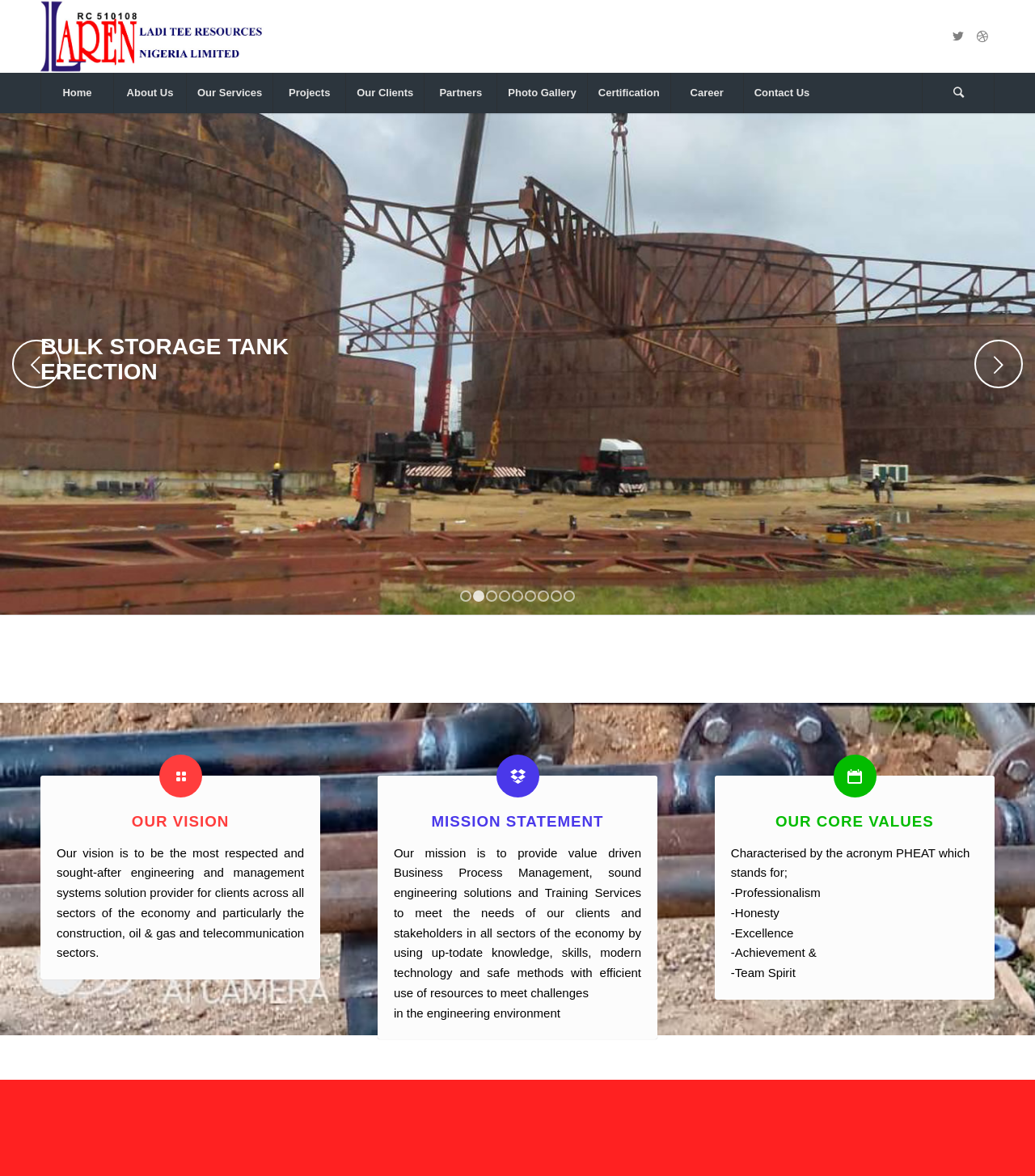What is the name of the company?
Please provide a full and detailed response to the question.

The name of the company can be found at the top of the webpage, where it says 'LAREN – Engineering'. This is likely the company's logo and name.